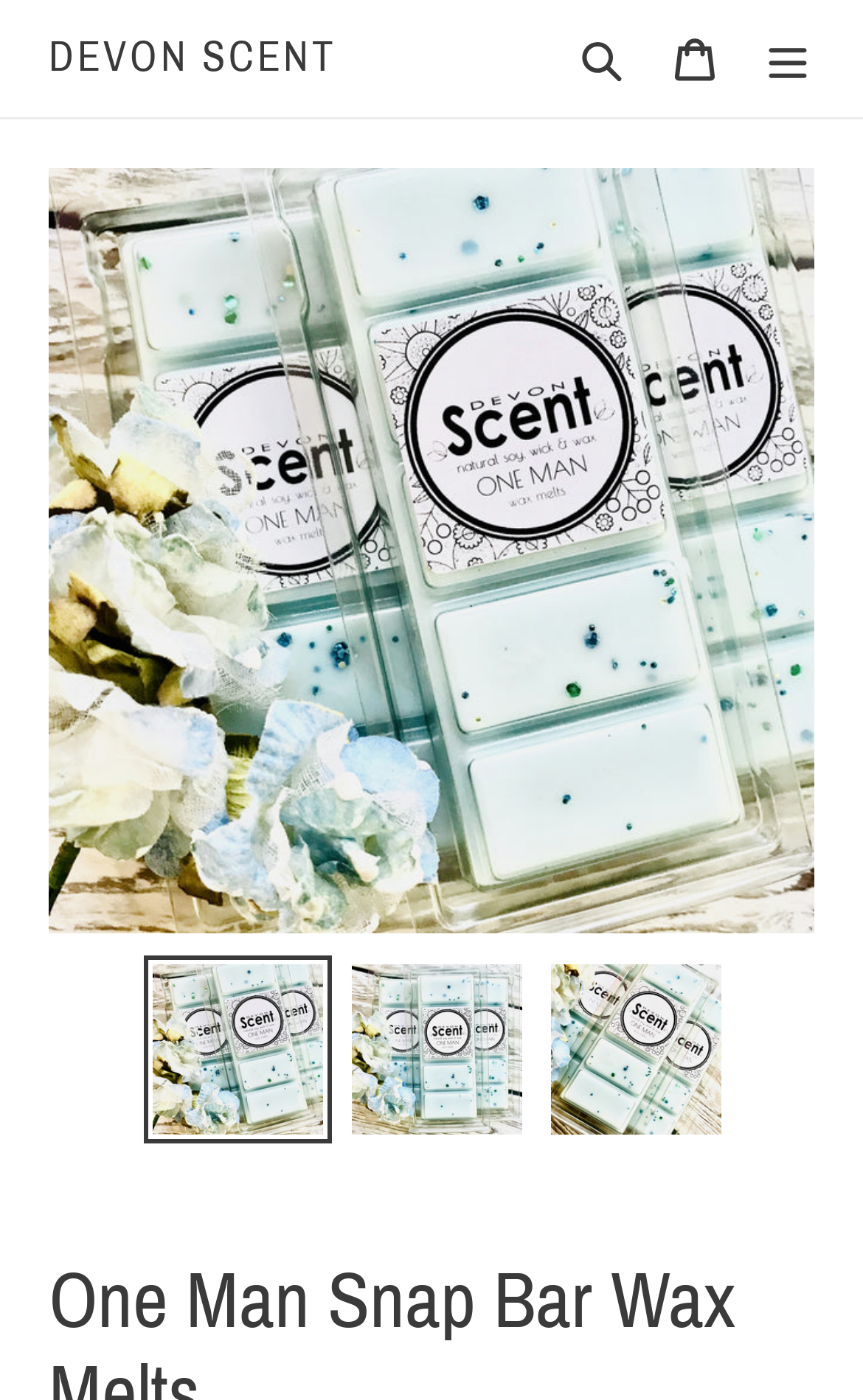Use a single word or phrase to answer the question:
What is the name of the company or brand?

Devon Scent